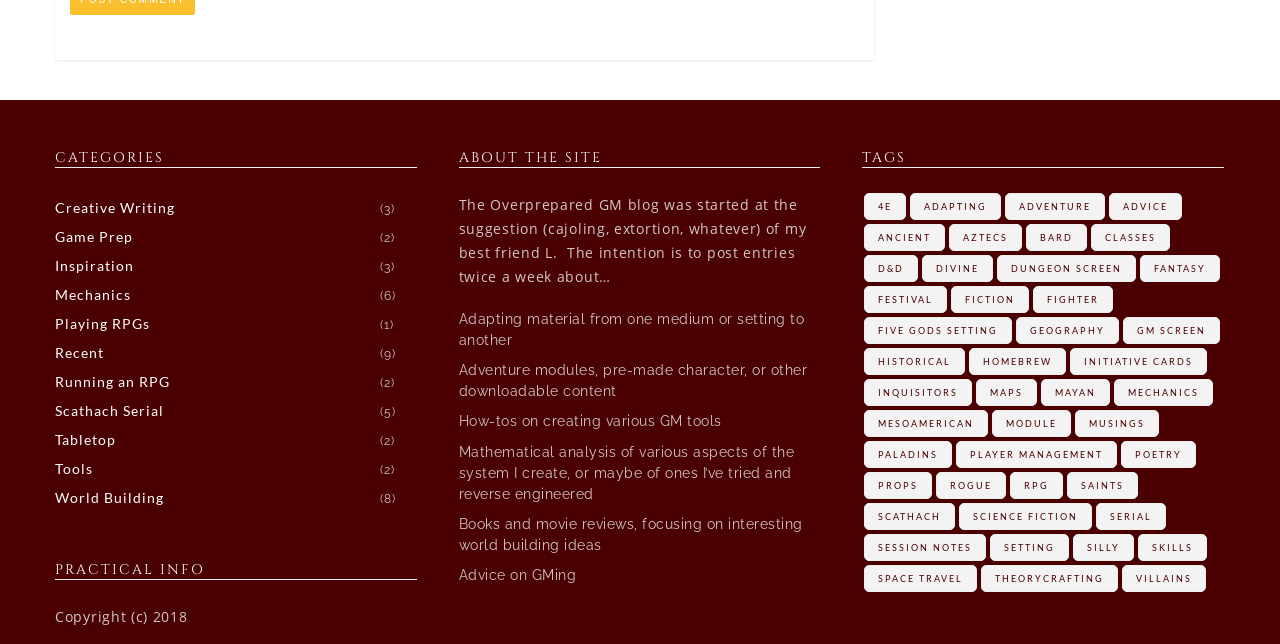Determine the bounding box coordinates for the clickable element to execute this instruction: "Check the 'Copyright' information". Provide the coordinates as four float numbers between 0 and 1, i.e., [left, top, right, bottom].

[0.043, 0.942, 0.147, 0.972]